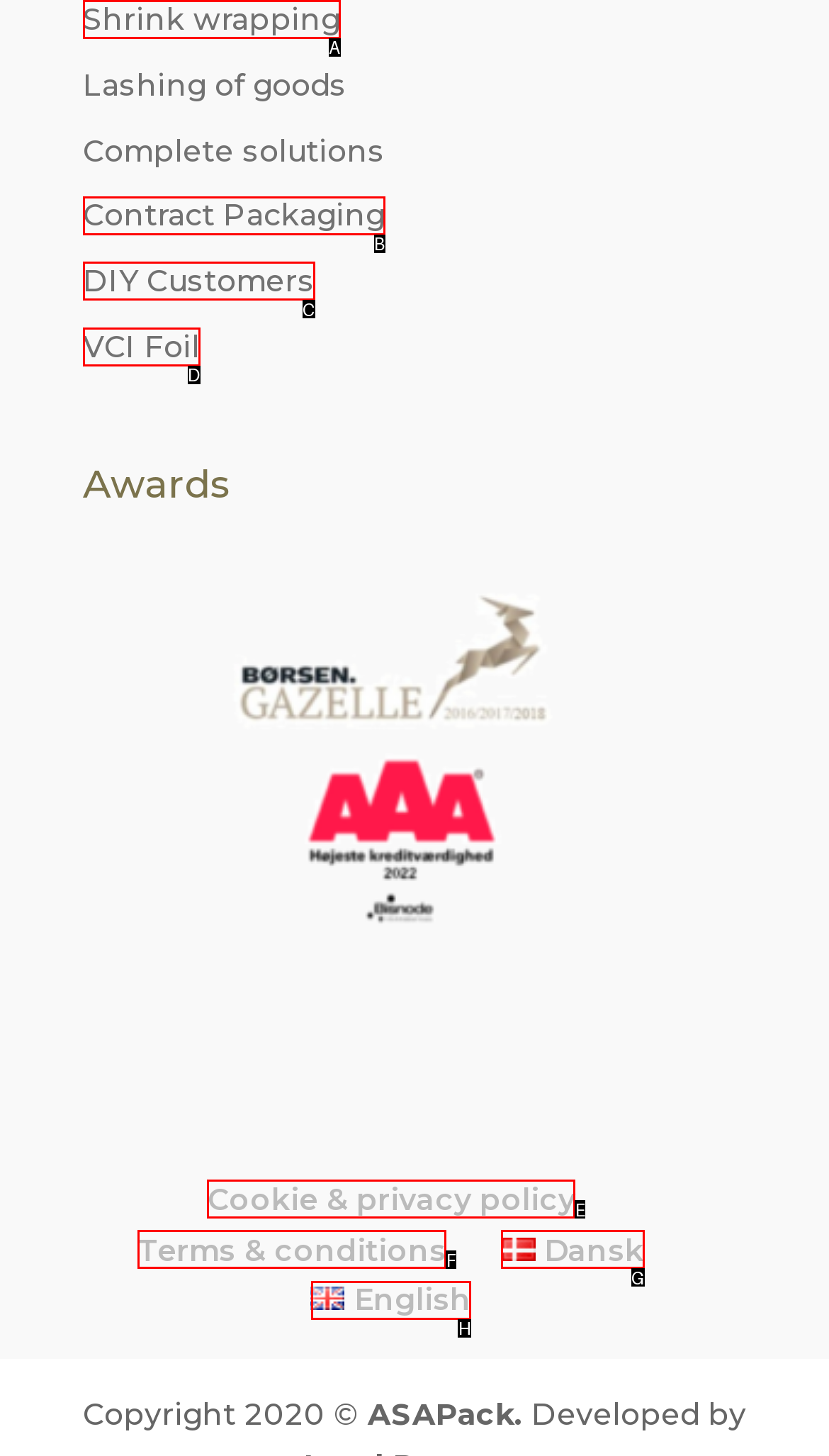Select the HTML element that matches the description: English
Respond with the letter of the correct choice from the given options directly.

H